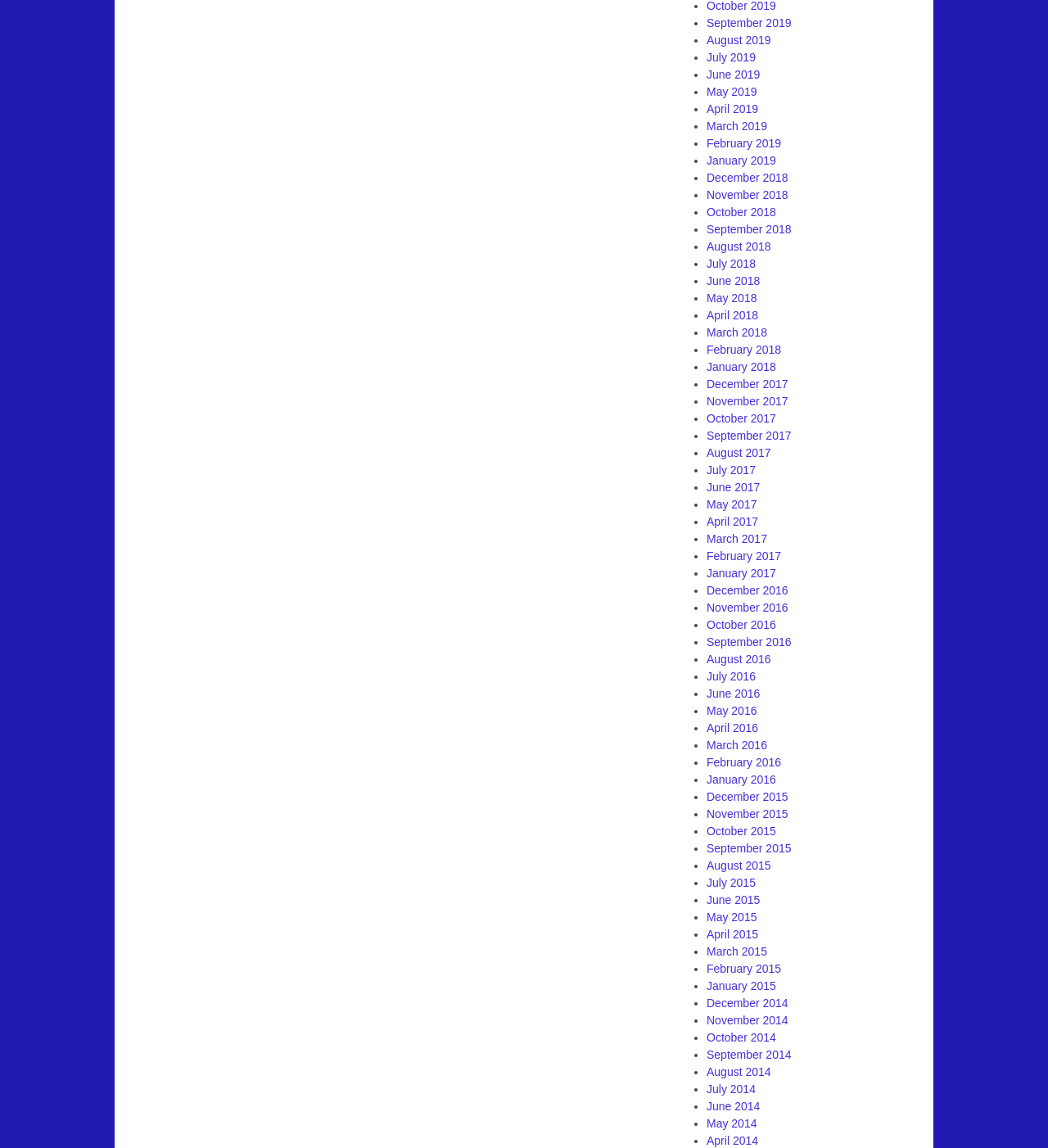Please locate the bounding box coordinates of the element that should be clicked to achieve the given instruction: "View June 2019".

[0.674, 0.059, 0.725, 0.07]